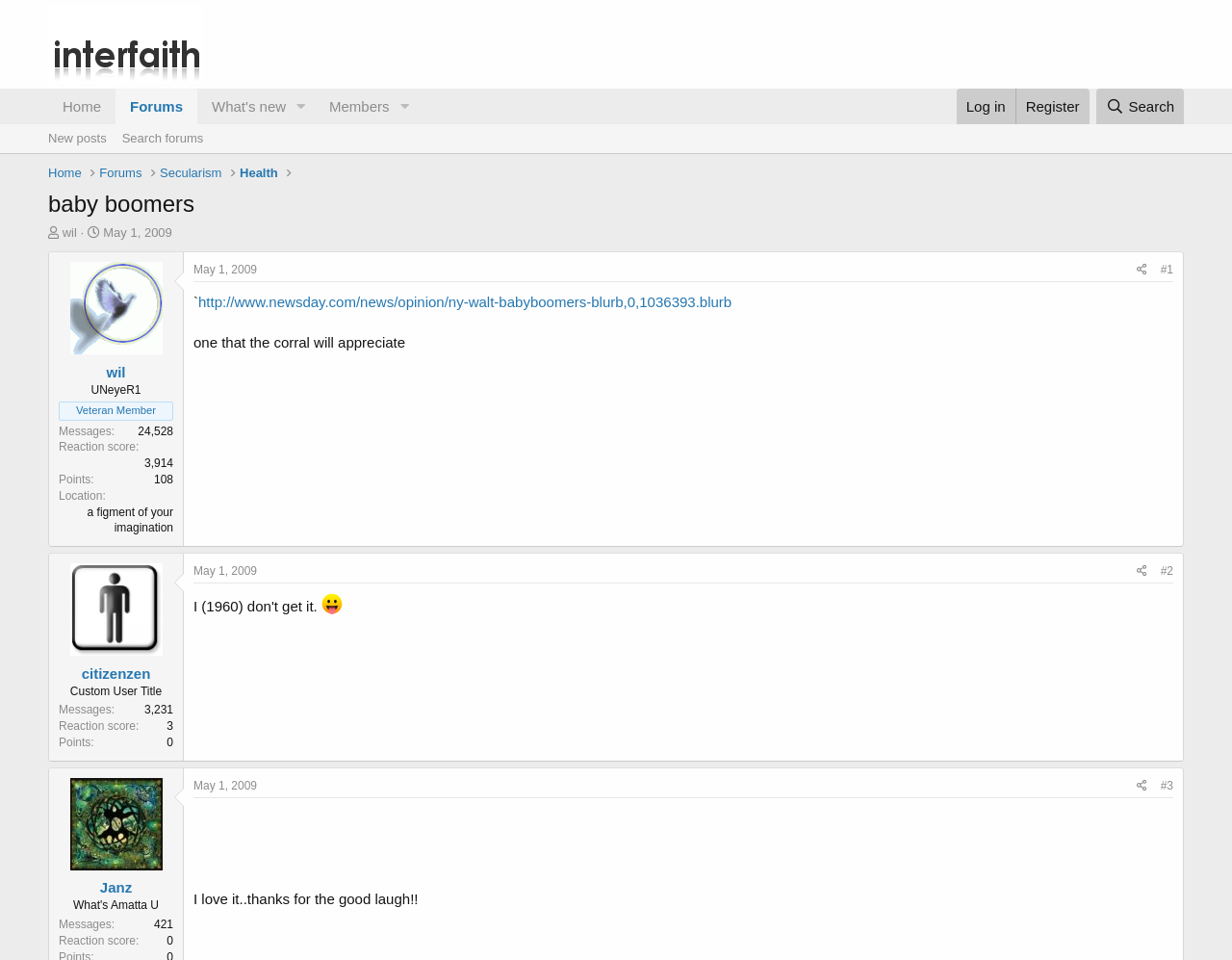Determine the bounding box for the UI element that matches this description: "UNITED WAY #2573".

None